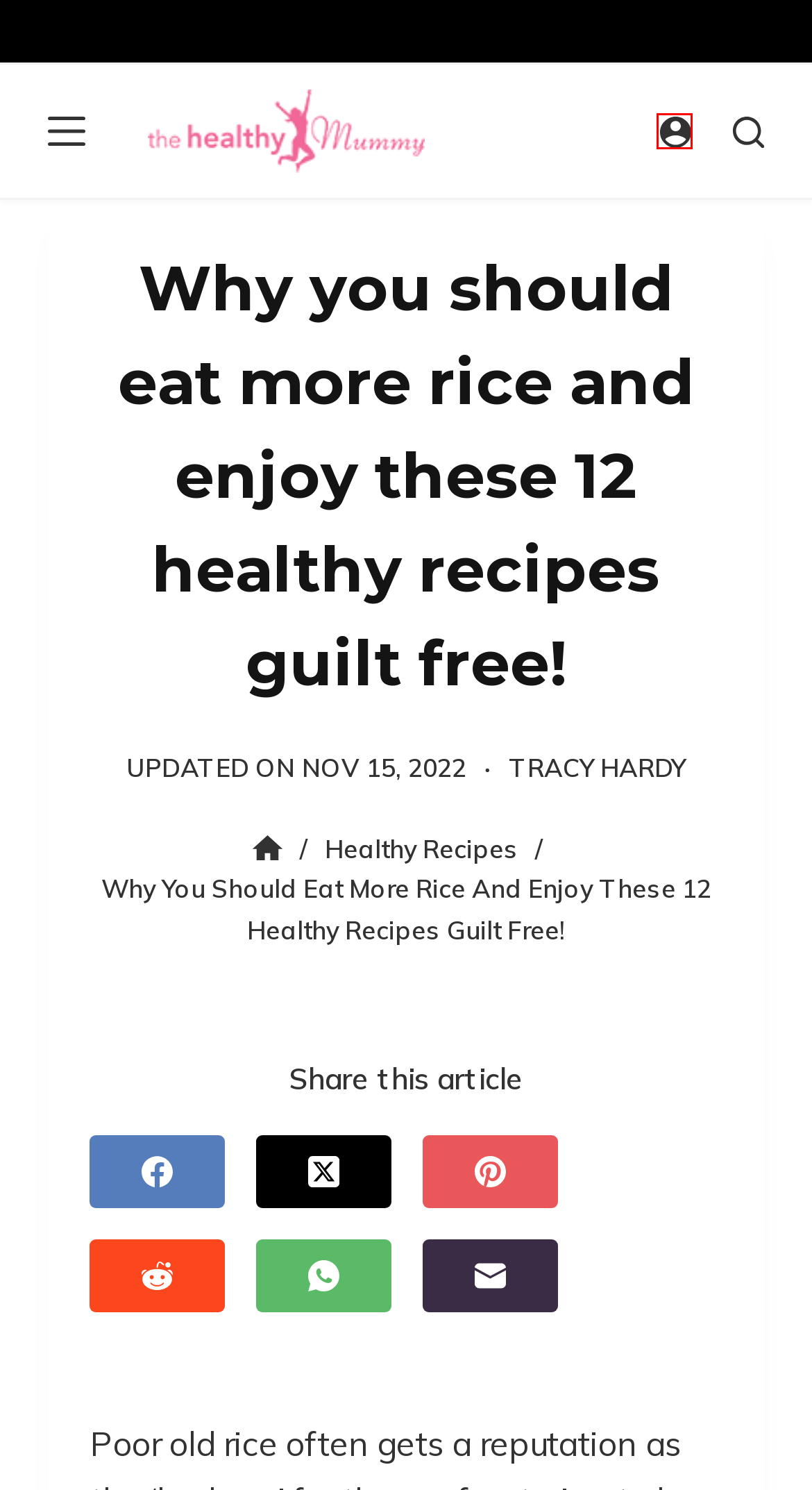Analyze the screenshot of a webpage with a red bounding box and select the webpage description that most accurately describes the new page resulting from clicking the element inside the red box. Here are the candidates:
A. Healthy Mummy Meals BYOM
B. Achieve Your Weight Loss Goals with The Healthy Mummy!
C. Our Healthy Mummy Team | The Healthy Mummy
D. This Rice Avocado And Tuna Sushi Bowl Is So Simple To Prepare
E. Spanish Rice Recipe
F. Women's Supplements: Boost Your Health & Wellbeing Naturally
G. My Account - The Healthy Mummy
H. Brown Rice vs. White Rice: Which is Healthier? - The Healthy Mummy

G